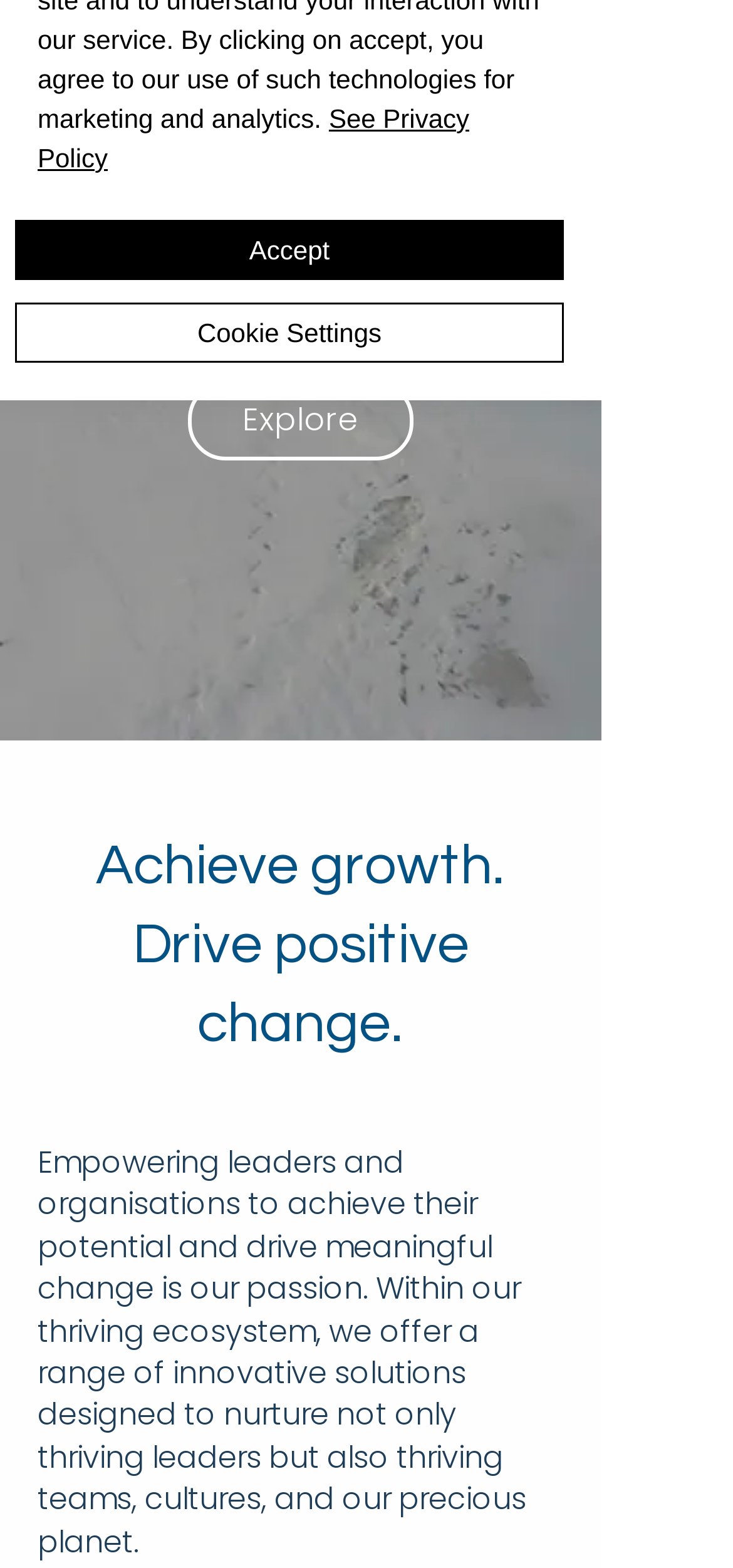Calculate the bounding box coordinates of the UI element given the description: "aria-label="Facebook"".

[0.233, 0.044, 0.333, 0.091]